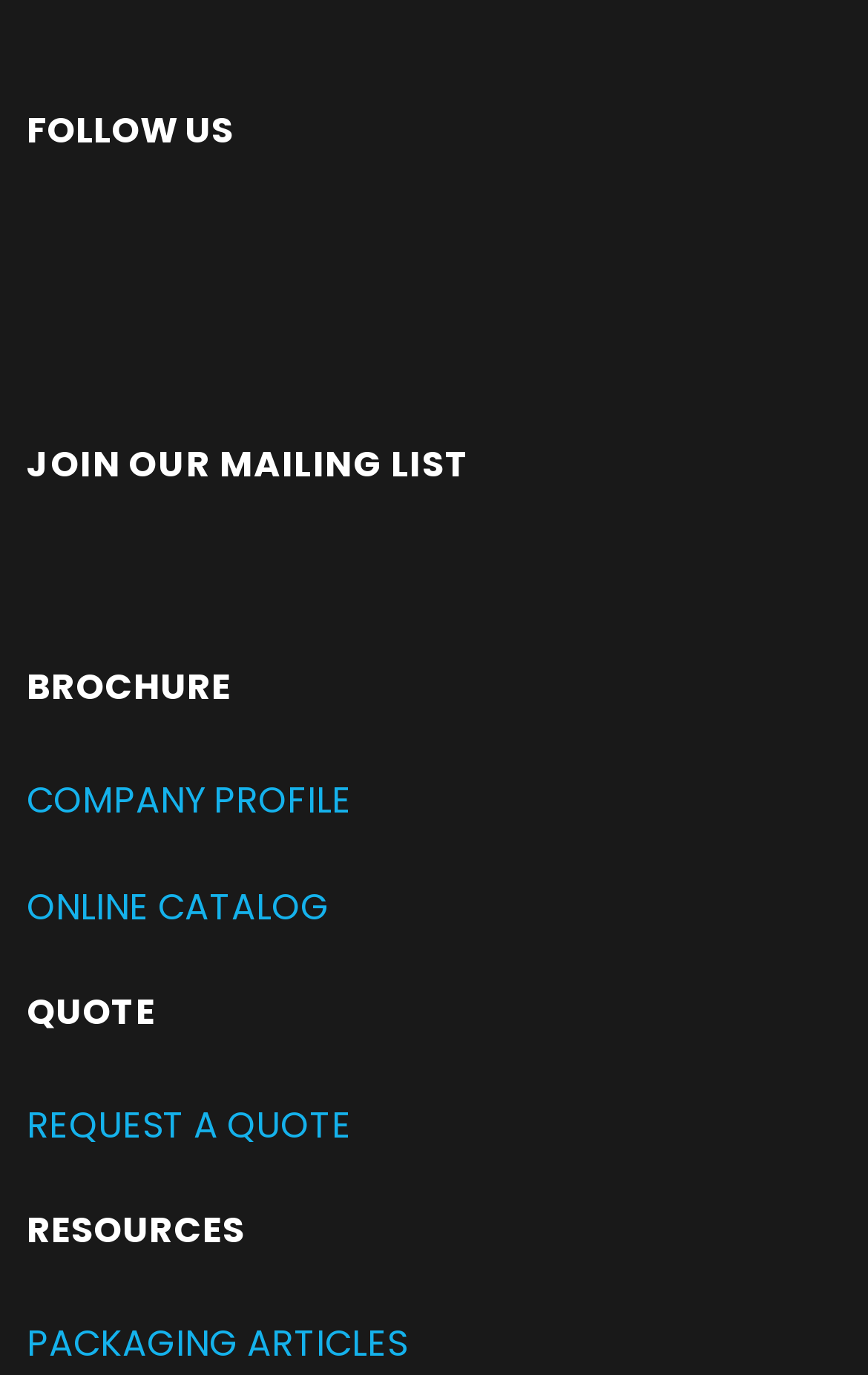Given the element description: "REQUEST A QUOTE", predict the bounding box coordinates of this UI element. The coordinates must be four float numbers between 0 and 1, given as [left, top, right, bottom].

[0.031, 0.8, 0.405, 0.838]